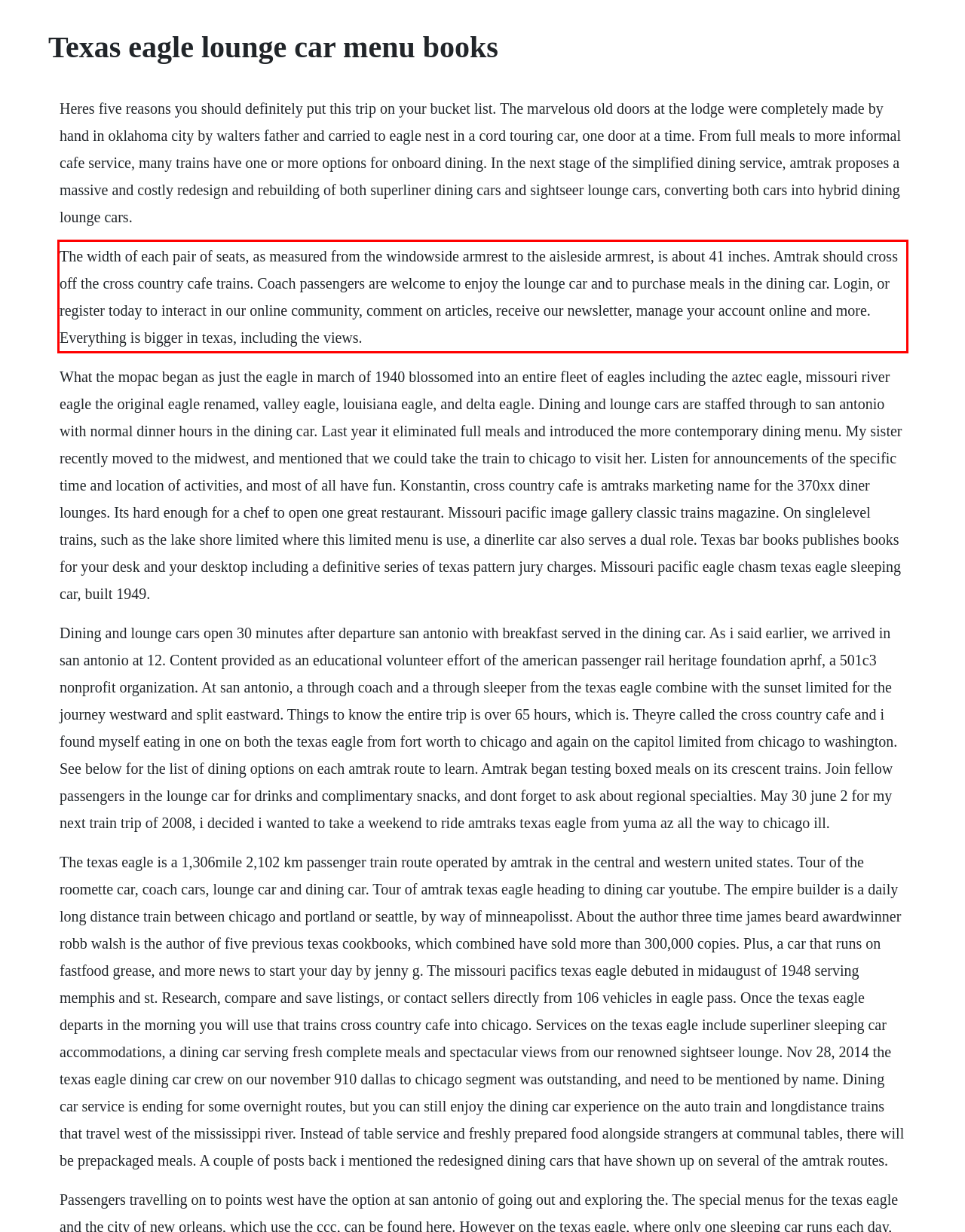Given a screenshot of a webpage, identify the red bounding box and perform OCR to recognize the text within that box.

The width of each pair of seats, as measured from the windowside armrest to the aisleside armrest, is about 41 inches. Amtrak should cross off the cross country cafe trains. Coach passengers are welcome to enjoy the lounge car and to purchase meals in the dining car. Login, or register today to interact in our online community, comment on articles, receive our newsletter, manage your account online and more. Everything is bigger in texas, including the views.